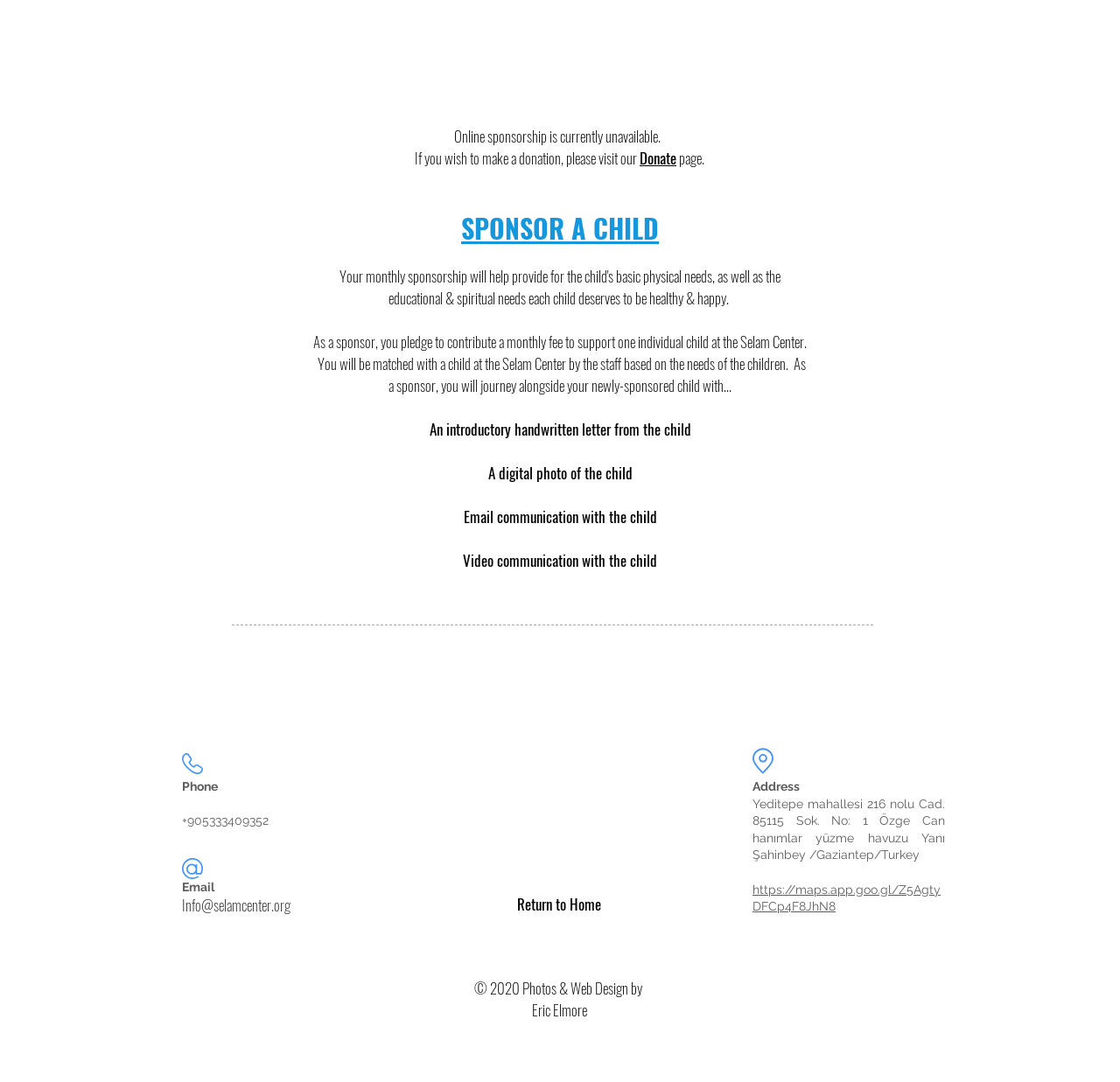Use a single word or phrase to answer the question: What is the current status of online sponsorship?

unavailable